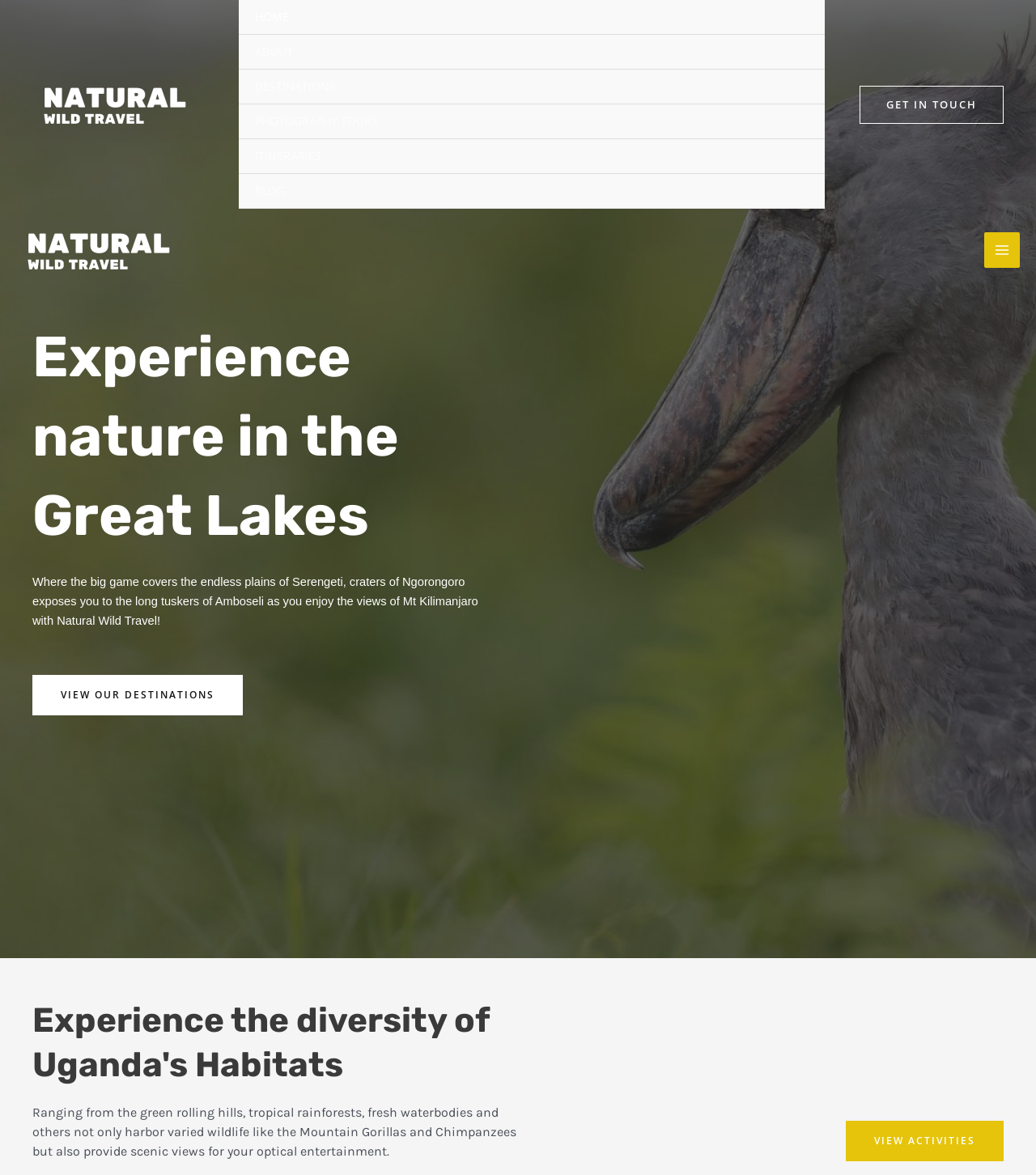Please determine the bounding box coordinates for the element with the description: "About".

[0.23, 0.03, 0.796, 0.059]